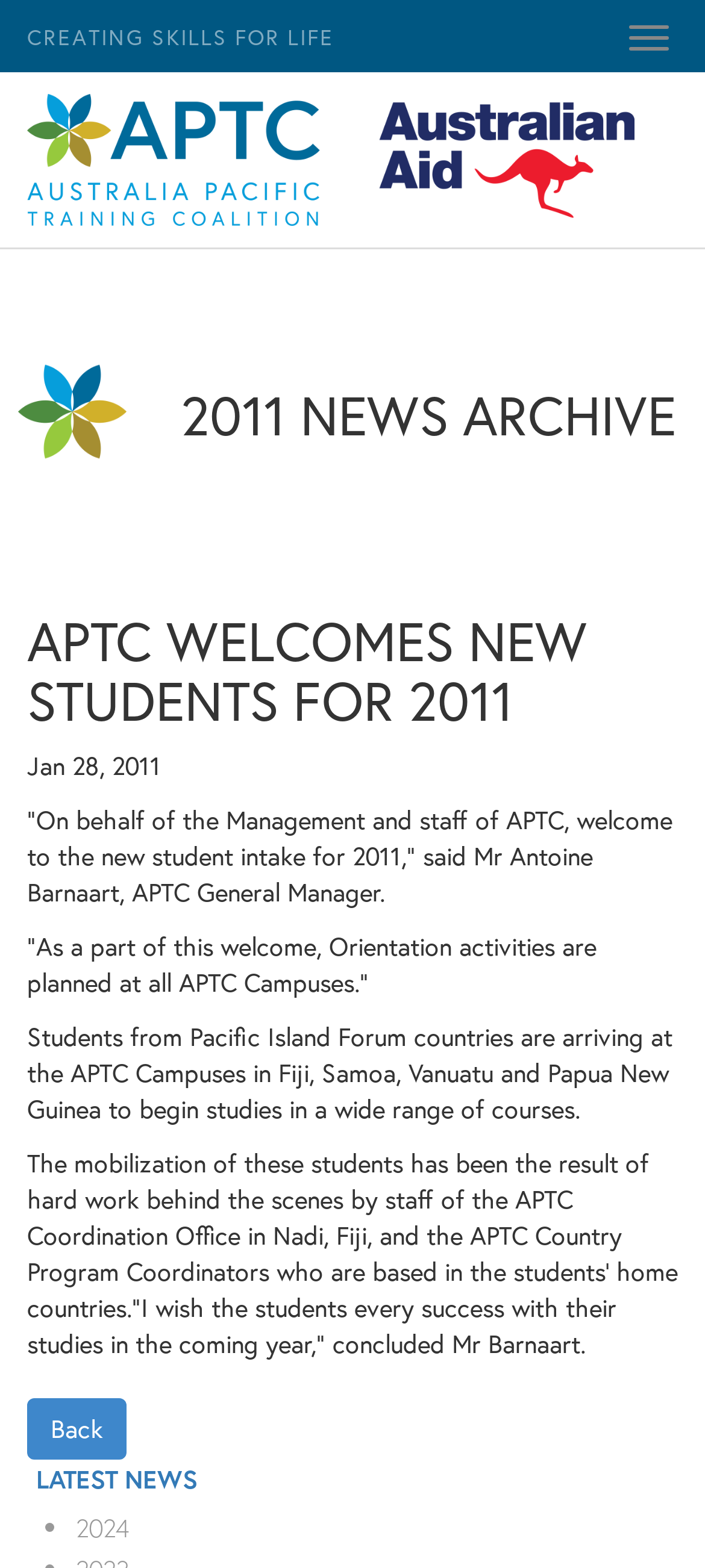Using the details from the image, please elaborate on the following question: What is the purpose of the Orientation activities?

The purpose of the Orientation activities can be inferred from the StaticText element that says 'As a part of this welcome, Orientation activities are planned at all APTC Campuses', which suggests that the Orientation activities are part of the welcome process for new students.